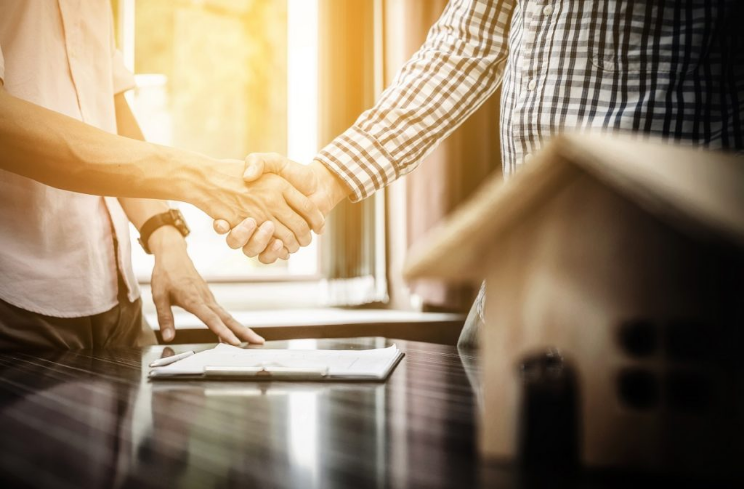Please provide a comprehensive answer to the question based on the screenshot: What does the handshake symbolize?

The handshake between the two individuals symbolizes mutual agreement or a successful transaction, which is further emphasized by the context of real estate dealings.